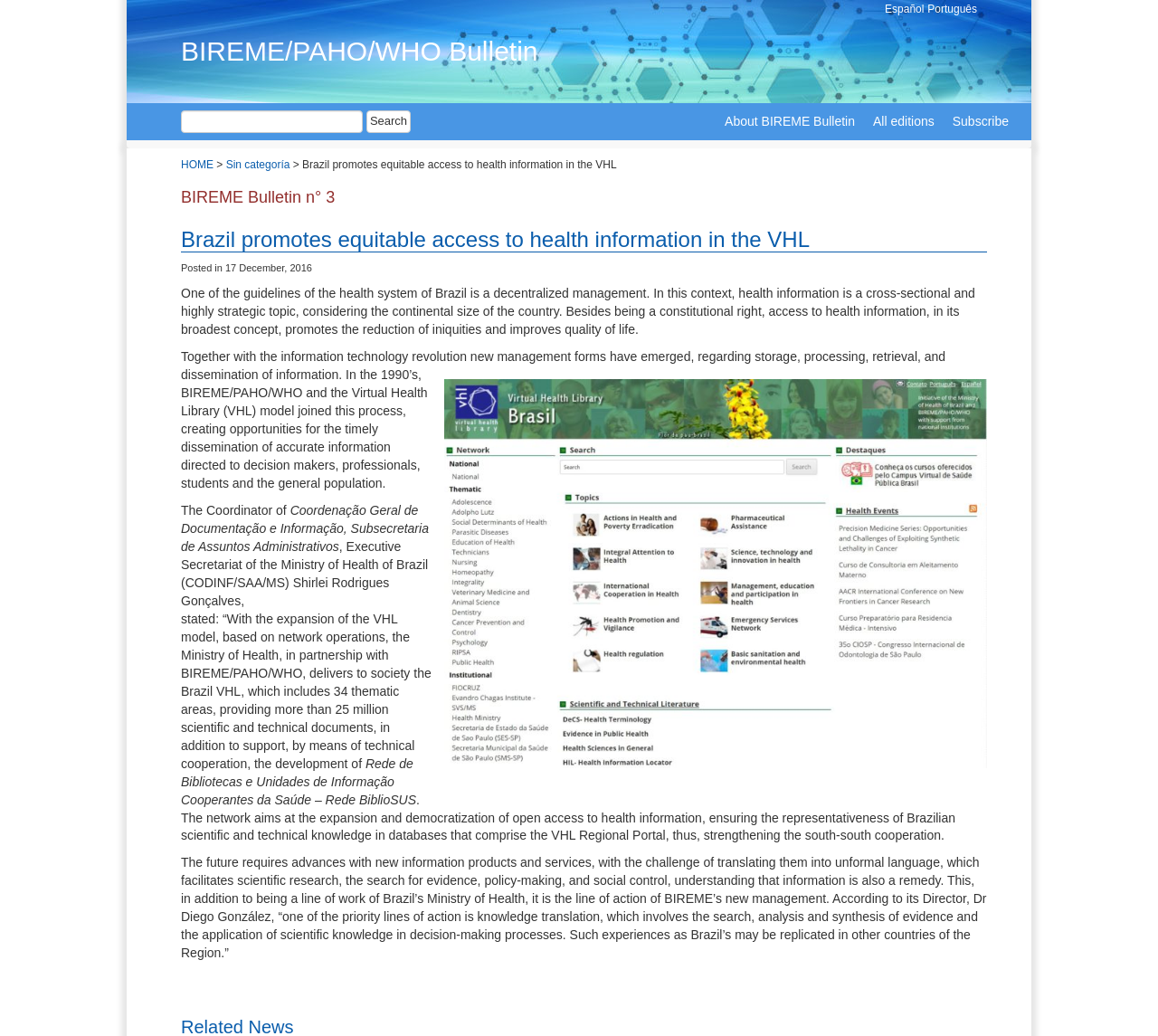When was the article 'Brazil promotes equitable access to health information in the VHL' posted?
We need a detailed and exhaustive answer to the question. Please elaborate.

I found the answer by looking at the time element which displays the date '17 December, 2016'.